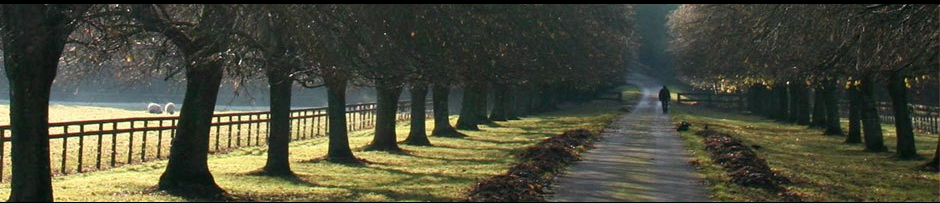Produce a meticulous caption for the image.

A serene landscape unfolds along a tree-lined pathway, inviting viewers into a tranquil scene bathed in soft morning light. The pathway, flanked by towering trees, stretches into the distance, creating a sense of depth and perspective. The surrounding greenery, still fresh with dew, adds a vibrant touch to the tranquil setting. In the background, a figure walks leisurely down the path, embodying a moment of quiet reflection amidst nature. The gentle play of light and shadow enhances the atmospheric quality of the scene, evoking feelings of peace and solitude. This image beautifully captures the essence of a serene journey through nature's embrace, making it a fitting visual for an academic exploration of culture and language.